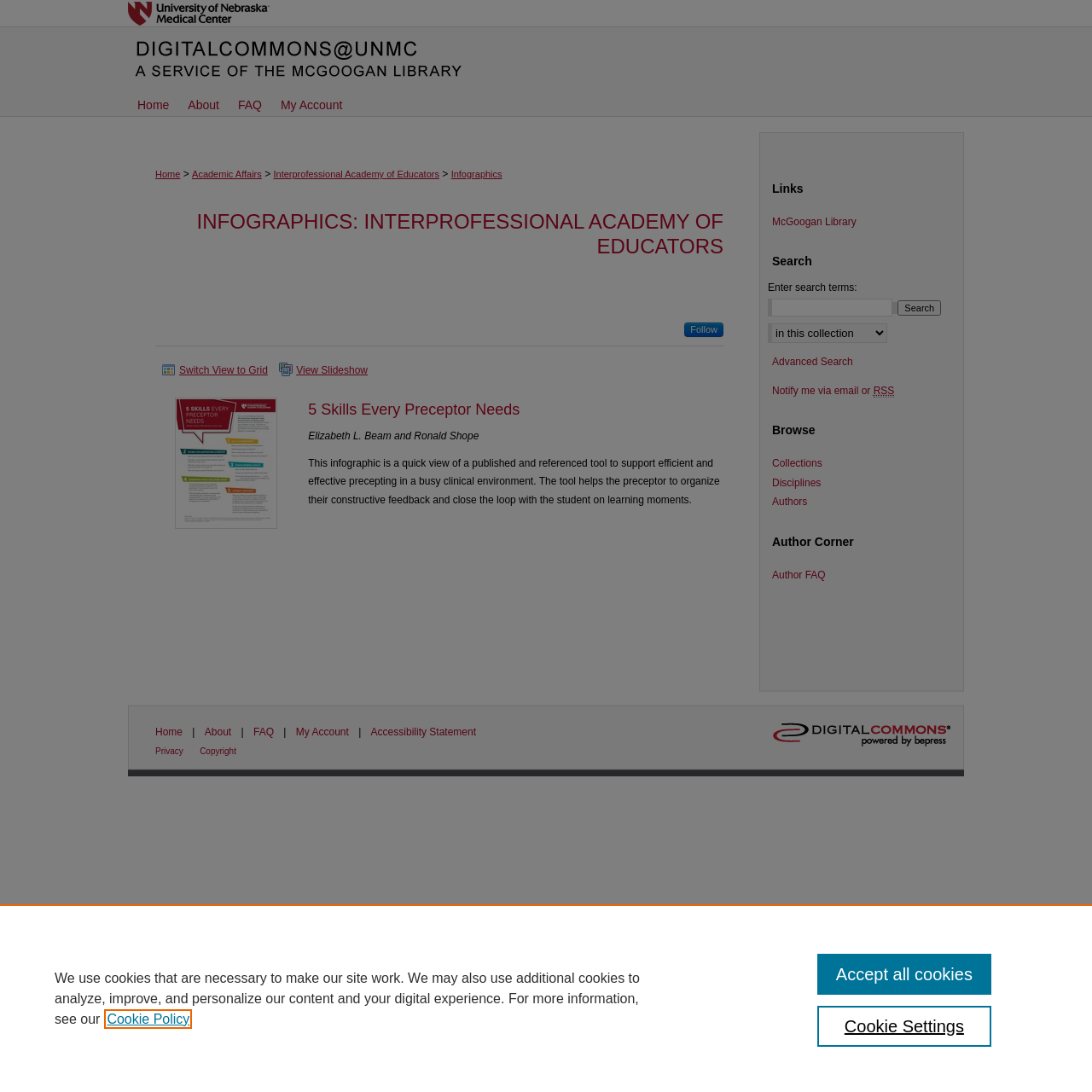What is the function of the 'Search' button?
Carefully analyze the image and provide a thorough answer to the question.

I inferred the function of the button by its label 'Search' and its location next to the search input field, which implies that it allows the user to search for something.